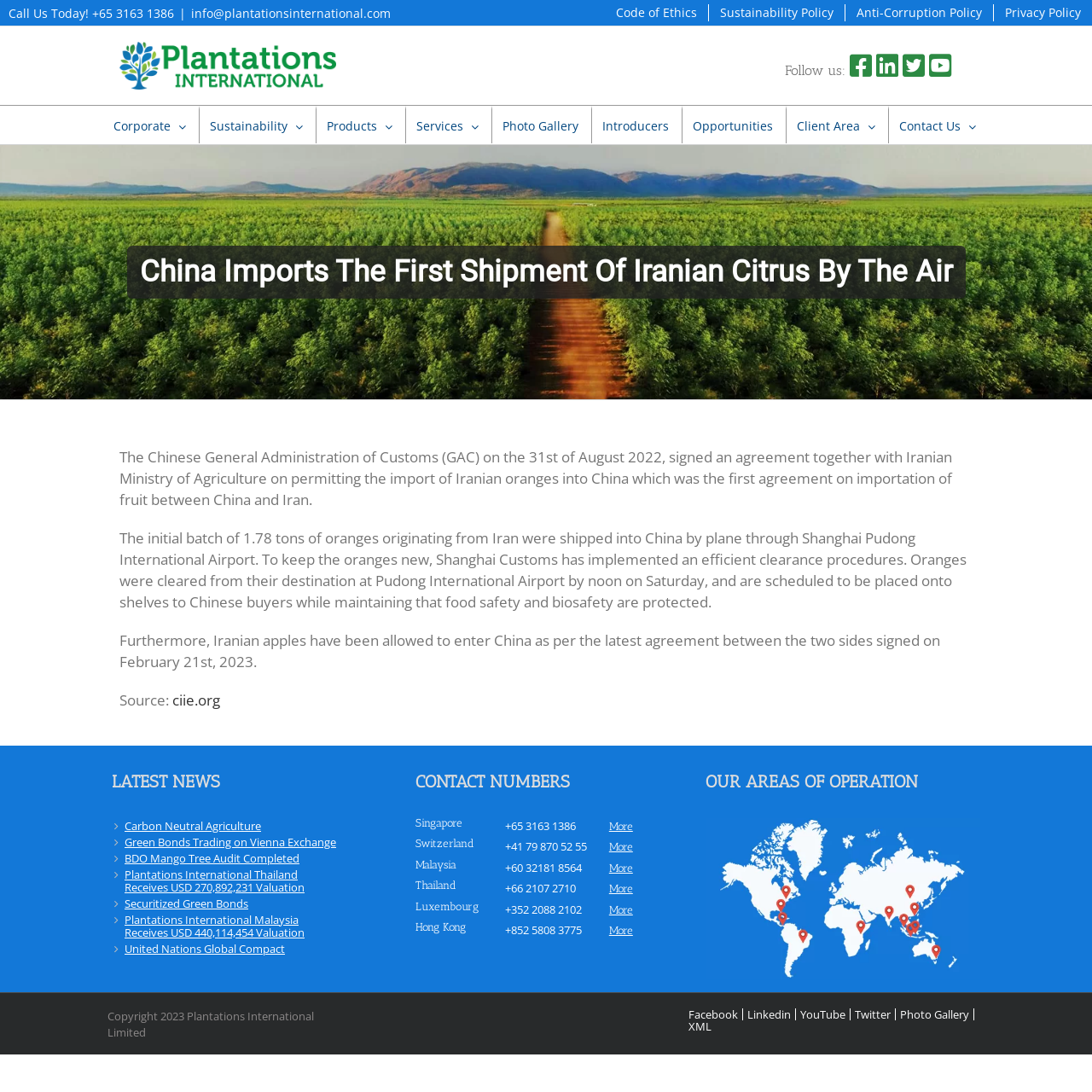Provide a short answer using a single word or phrase for the following question: 
What is the organization that signed an agreement with Iranian Ministry of Agriculture?

Chinese General Administration of Customs